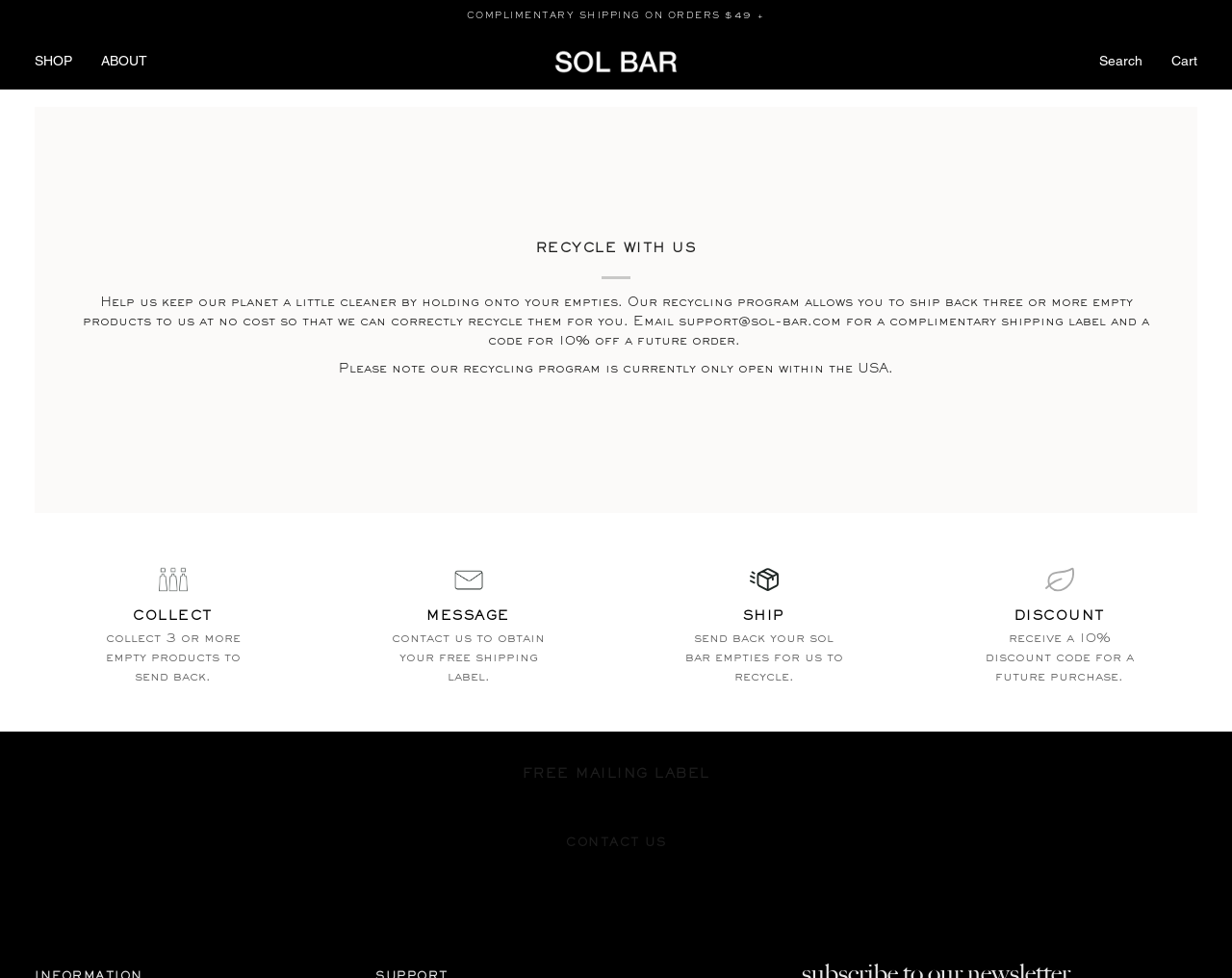Is the recycling program available internationally?
Refer to the image and give a detailed answer to the question.

The webpage notes that the recycling program is currently only open within the USA, implying that it is not available internationally.